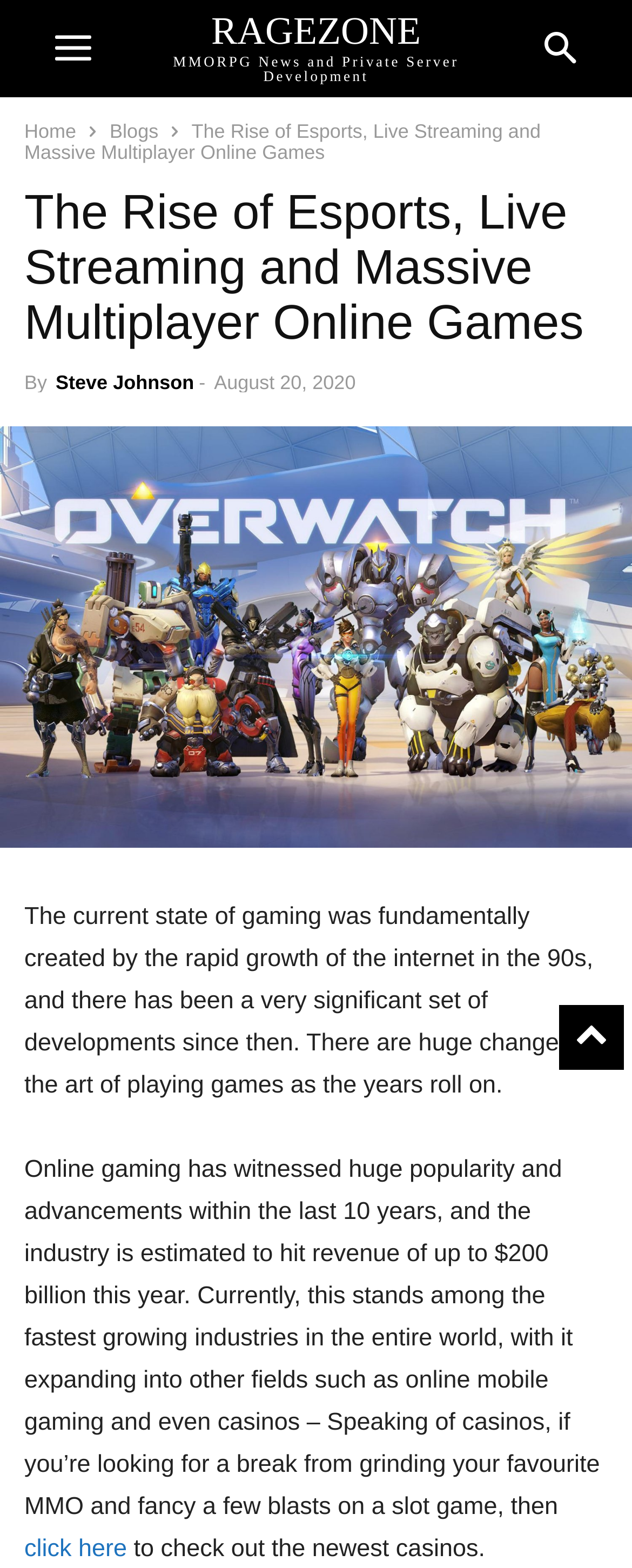What is the author of the article?
Refer to the image and answer the question using a single word or phrase.

Steve Johnson